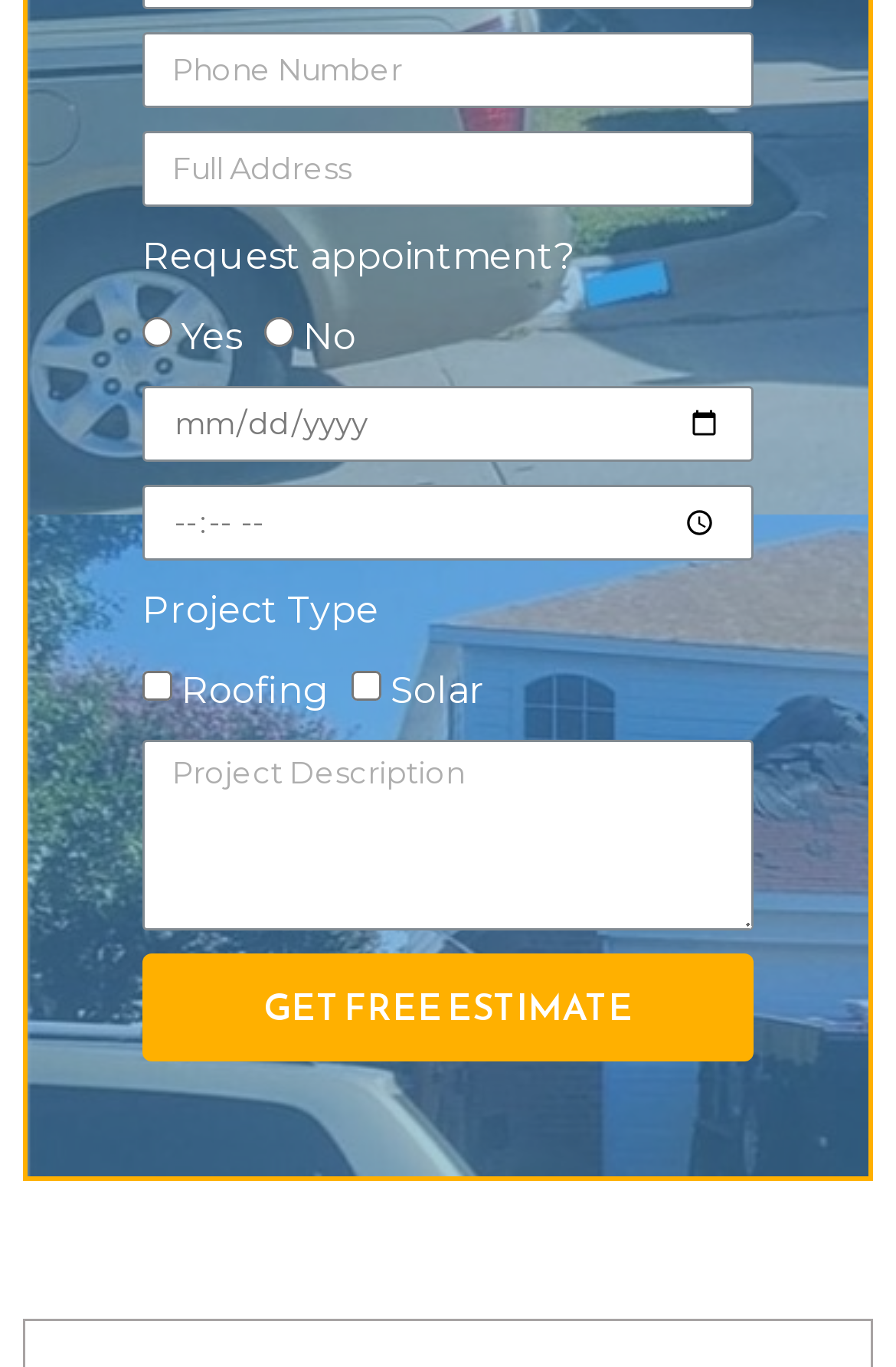Find the bounding box coordinates of the clickable area that will achieve the following instruction: "Input project description".

[0.159, 0.541, 0.841, 0.68]